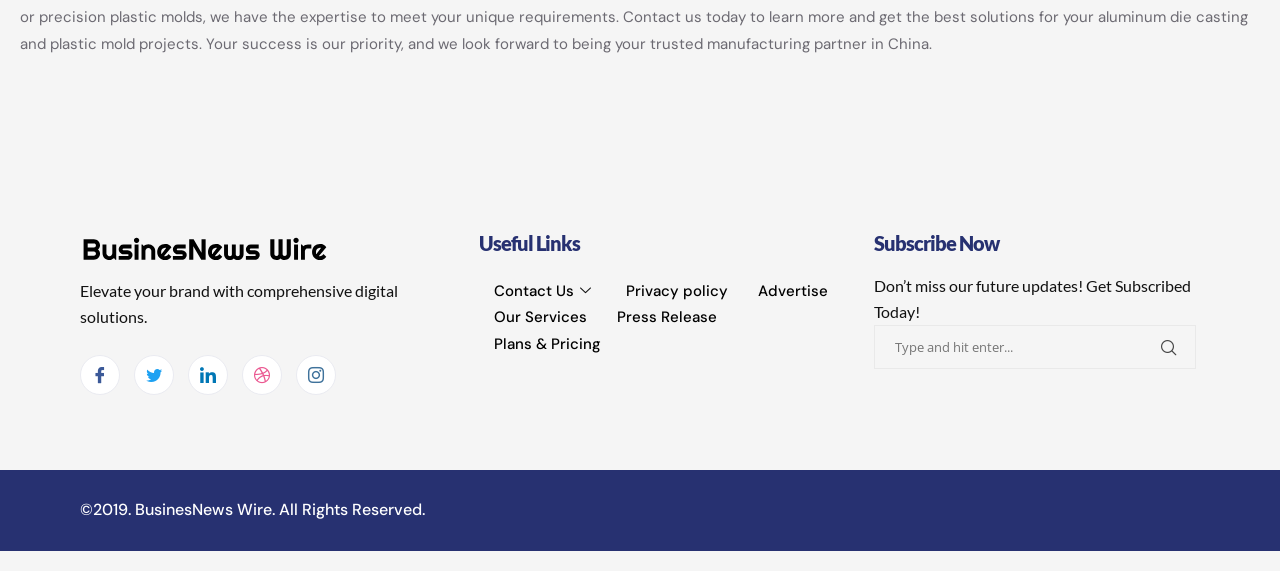Reply to the question with a single word or phrase:
What is the copyright year?

2019